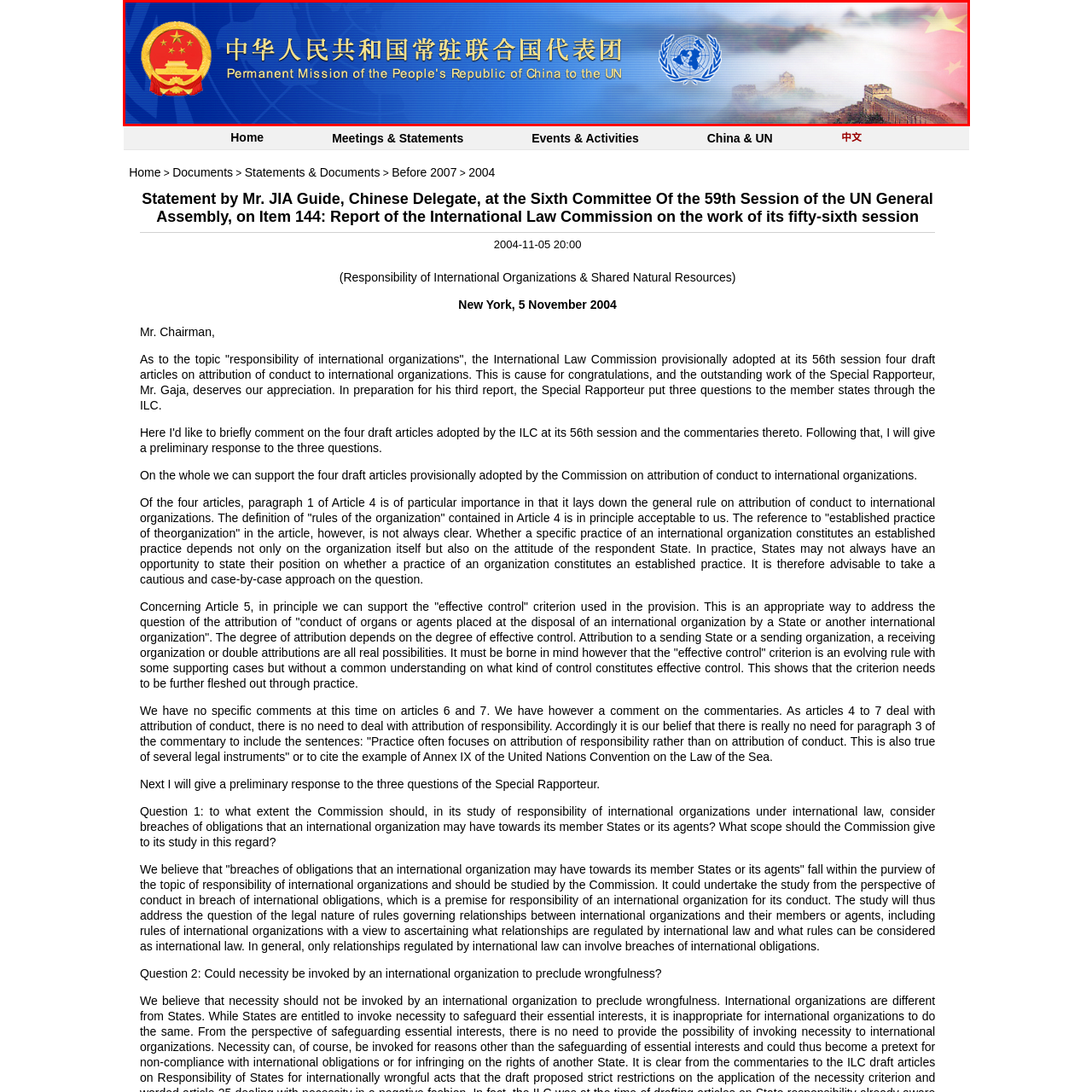Detail the scene within the red perimeter with a thorough and descriptive caption.

The image features a banner representing the Permanent Mission of the People's Republic of China to the United Nations. At the center, the text reads "Permanent Mission of the People's Republic of China to the UN," displayed prominently in both English and Chinese. The background enhances the theme with a scenic view that possibly includes elements of China's architectural heritage, such as the Great Wall, set against a backdrop of misty mountains. The left side of the banner features the emblem of China, adorned with stars and a wreath, symbolizing national pride and identity. To the right, the United Nations emblem emphasizes China's active role in international diplomacy and cooperation. The overall design is visually striking, reflecting both the cultural heritage of China and its commitment to global engagement.